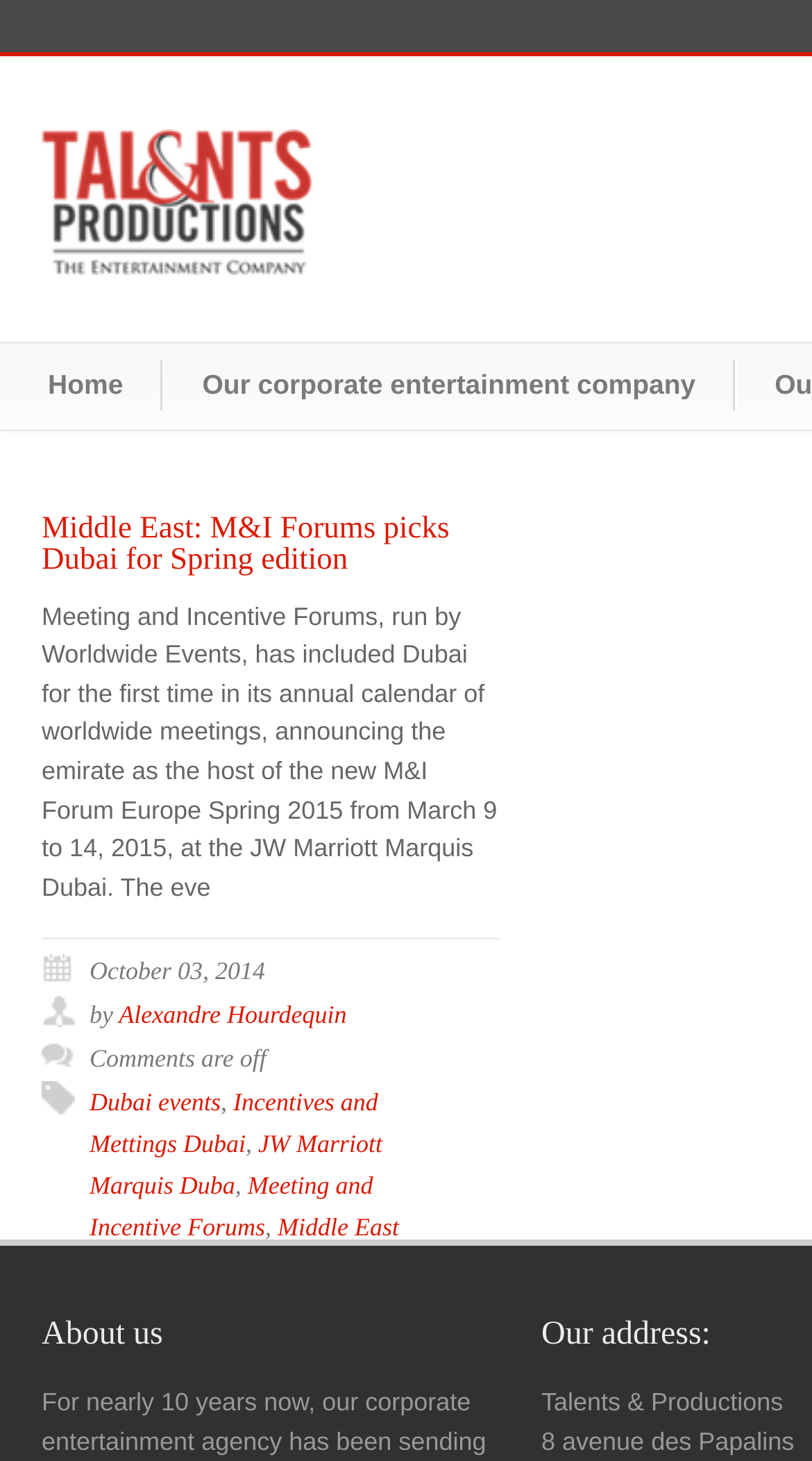Determine the coordinates of the bounding box for the clickable area needed to execute this instruction: "Click on corporate entertainment link".

[0.051, 0.173, 0.385, 0.192]